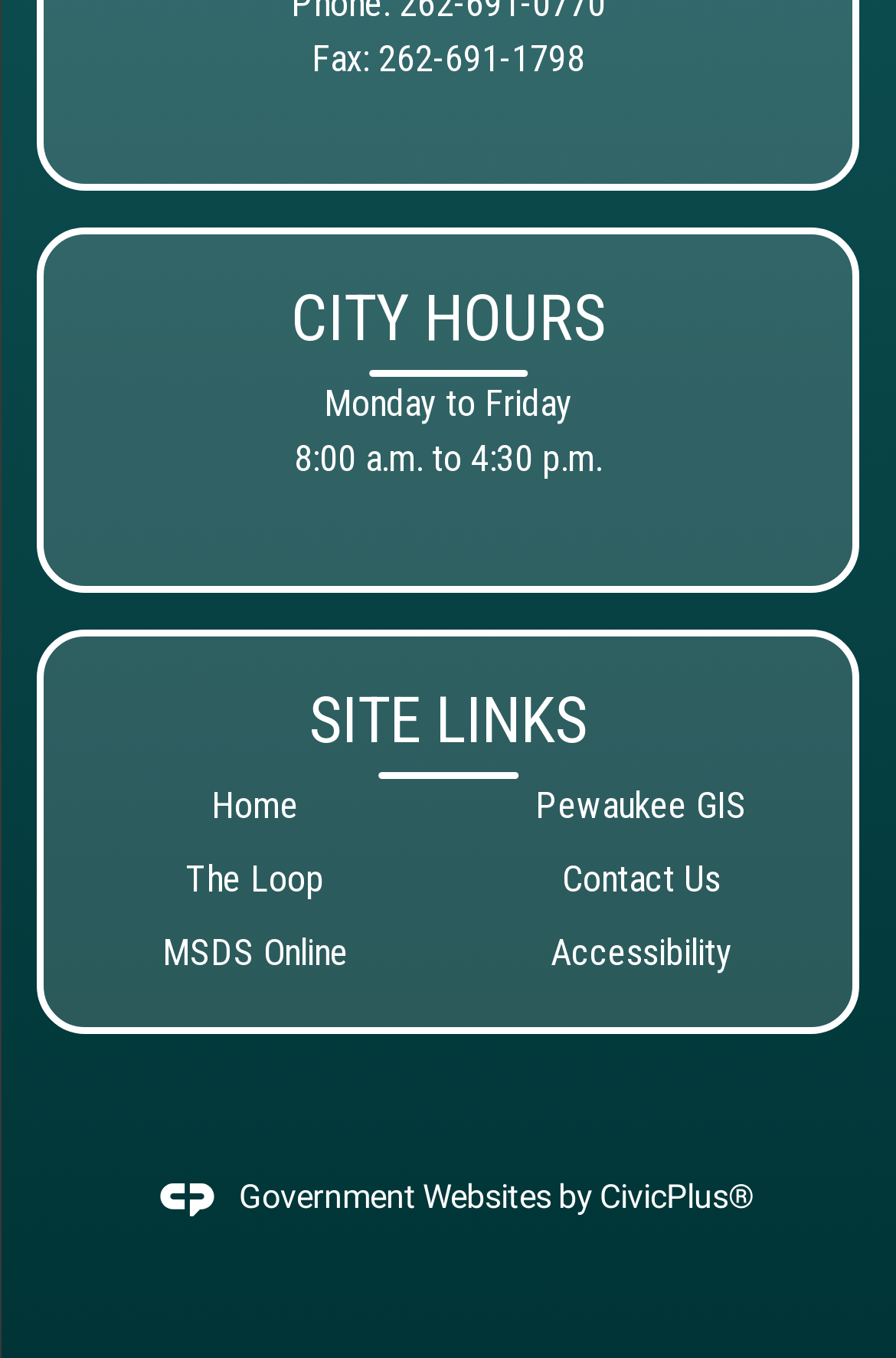Please determine the bounding box coordinates of the section I need to click to accomplish this instruction: "click fax number".

[0.422, 0.027, 0.653, 0.059]